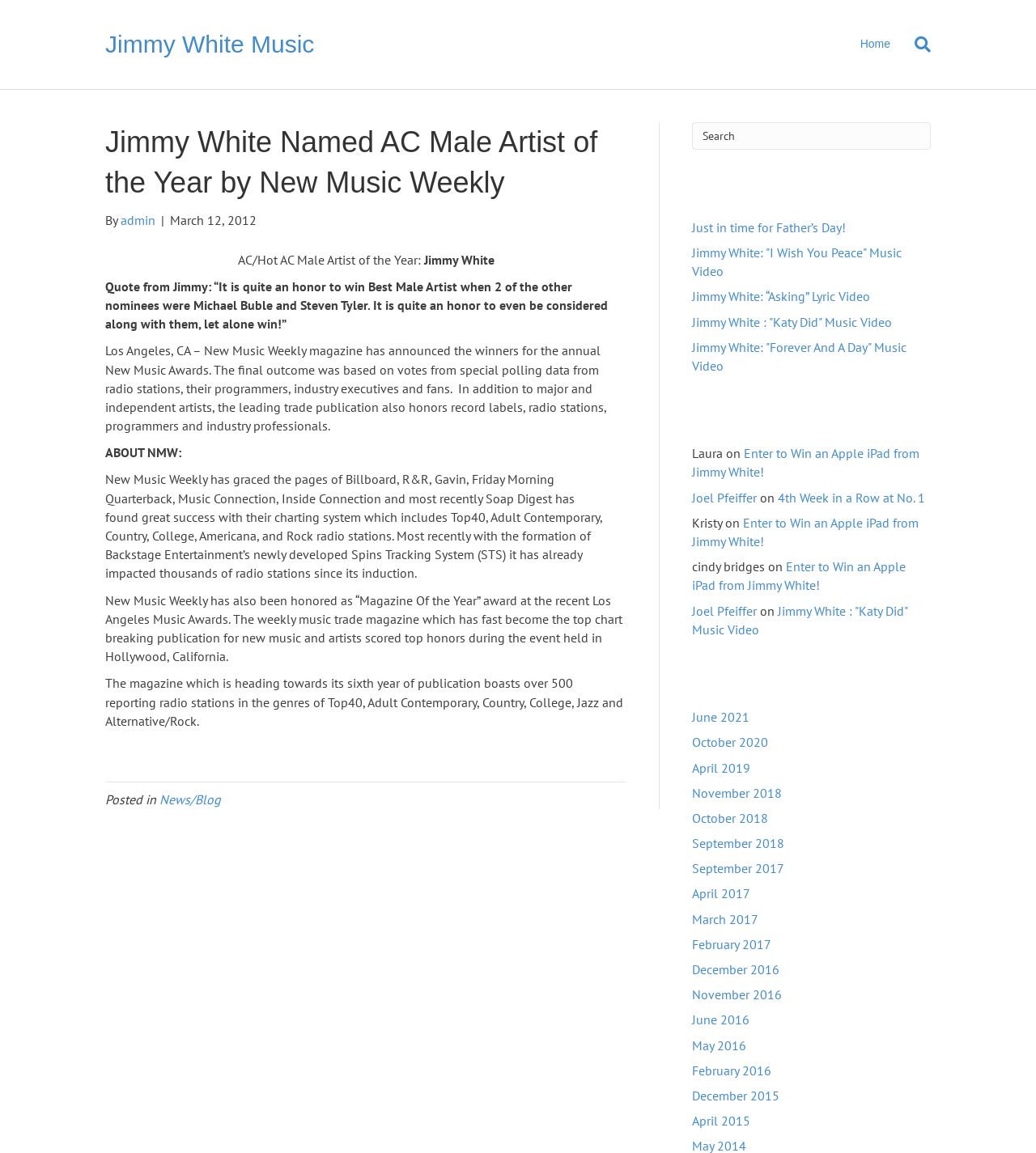Answer this question in one word or a short phrase: What is the quote from Jimmy White about winning the Best Male Artist award?

It is quite an honor to win Best Male Artist when 2 of the other nominees were Michael Buble and Steven Tyler.